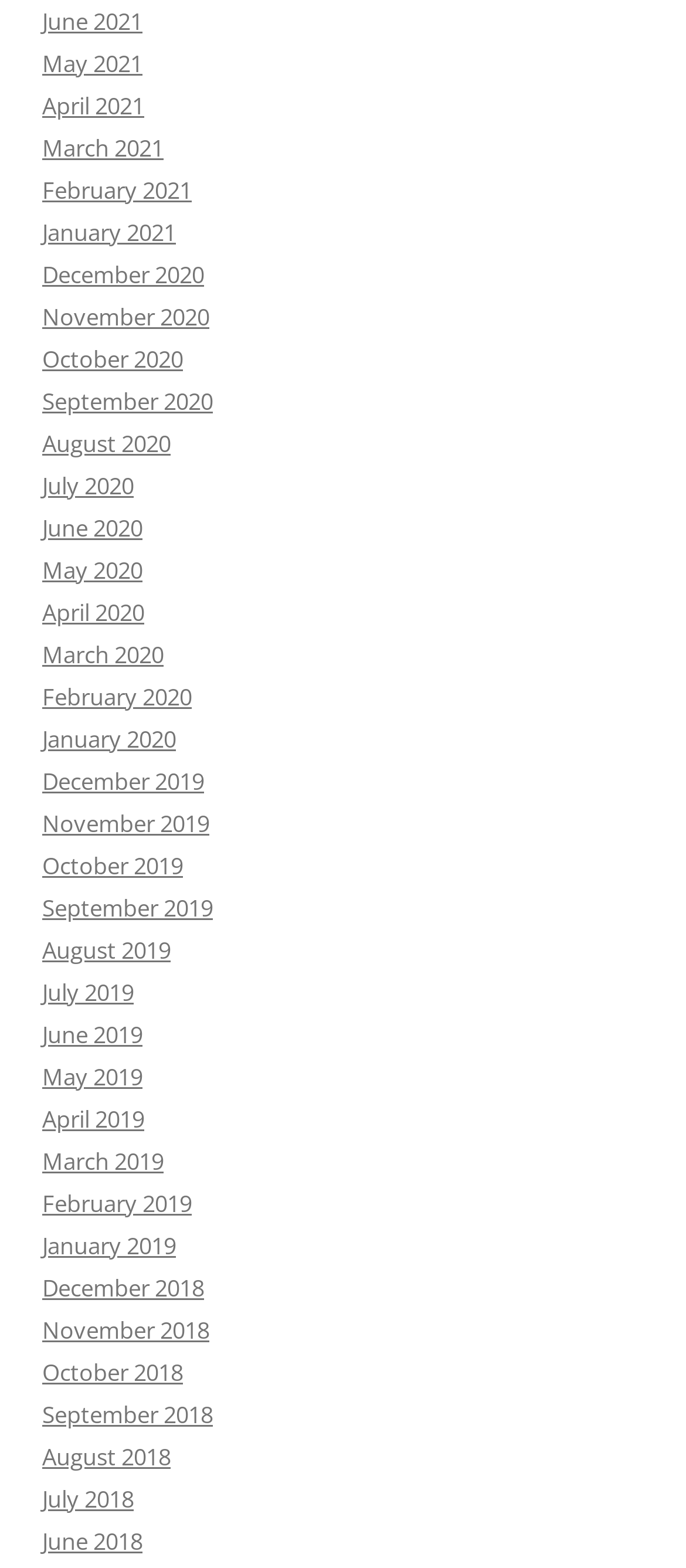Please identify the bounding box coordinates of the element's region that needs to be clicked to fulfill the following instruction: "view May 2020". The bounding box coordinates should consist of four float numbers between 0 and 1, i.e., [left, top, right, bottom].

[0.062, 0.353, 0.208, 0.374]